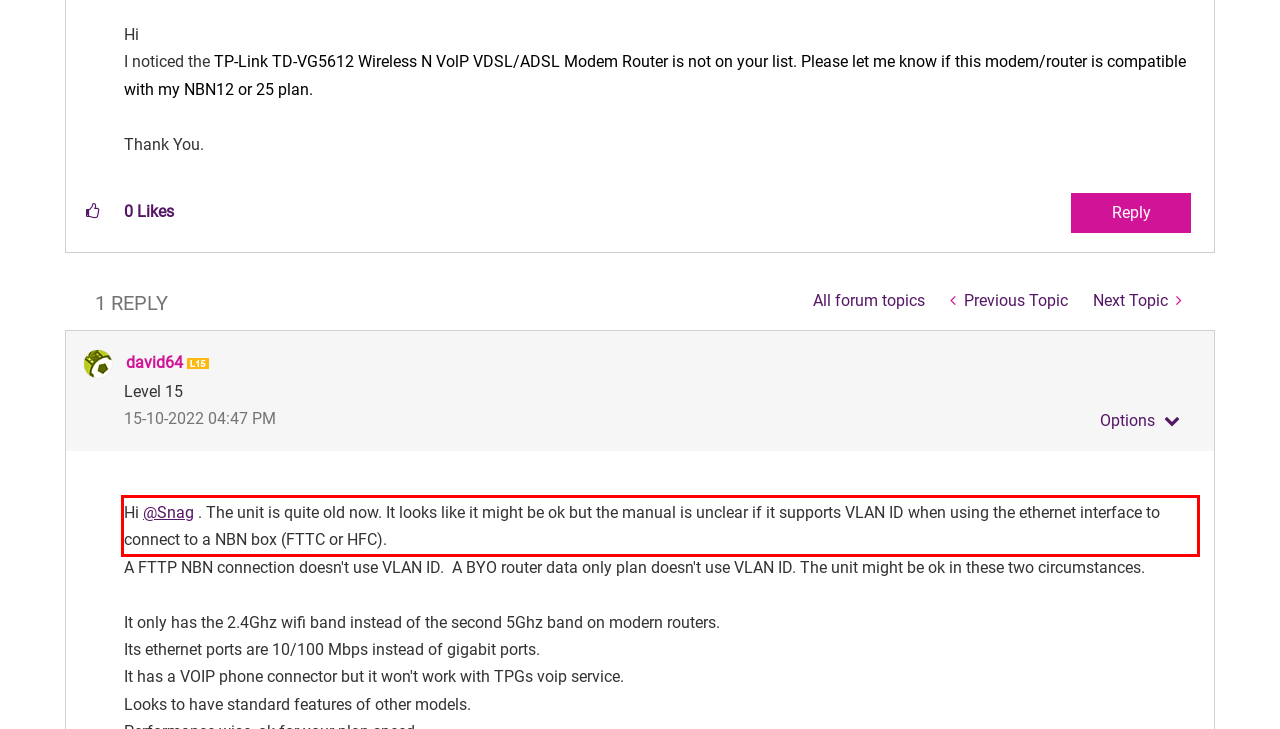The screenshot you have been given contains a UI element surrounded by a red rectangle. Use OCR to read and extract the text inside this red rectangle.

Hi @Snag . The unit is quite old now. It looks like it might be ok but the manual is unclear if it supports VLAN ID when using the ethernet interface to connect to a NBN box (FTTC or HFC).